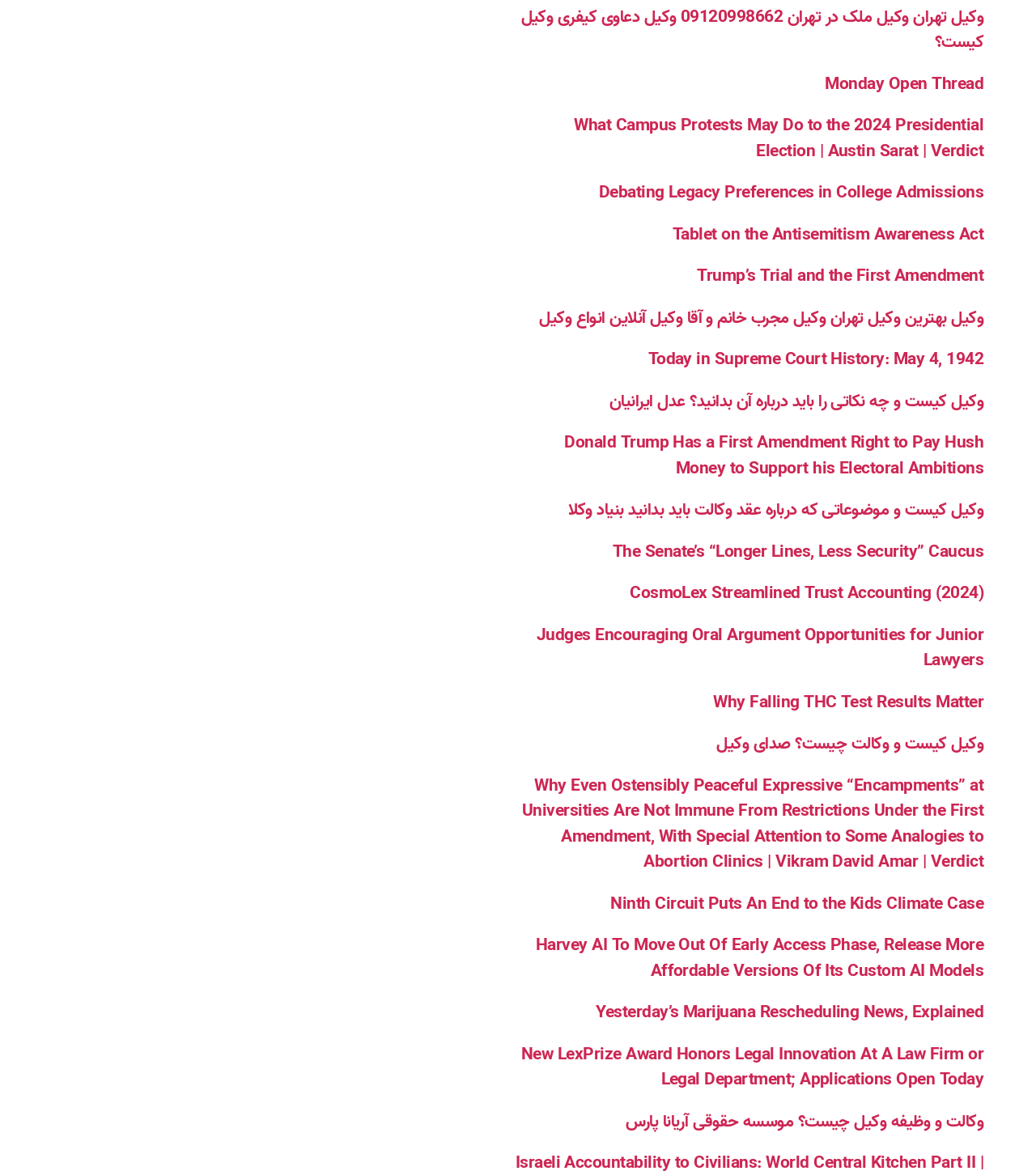Specify the bounding box coordinates of the element's area that should be clicked to execute the given instruction: "View the TWAIN-L Archives". The coordinates should be four float numbers between 0 and 1, i.e., [left, top, right, bottom].

None